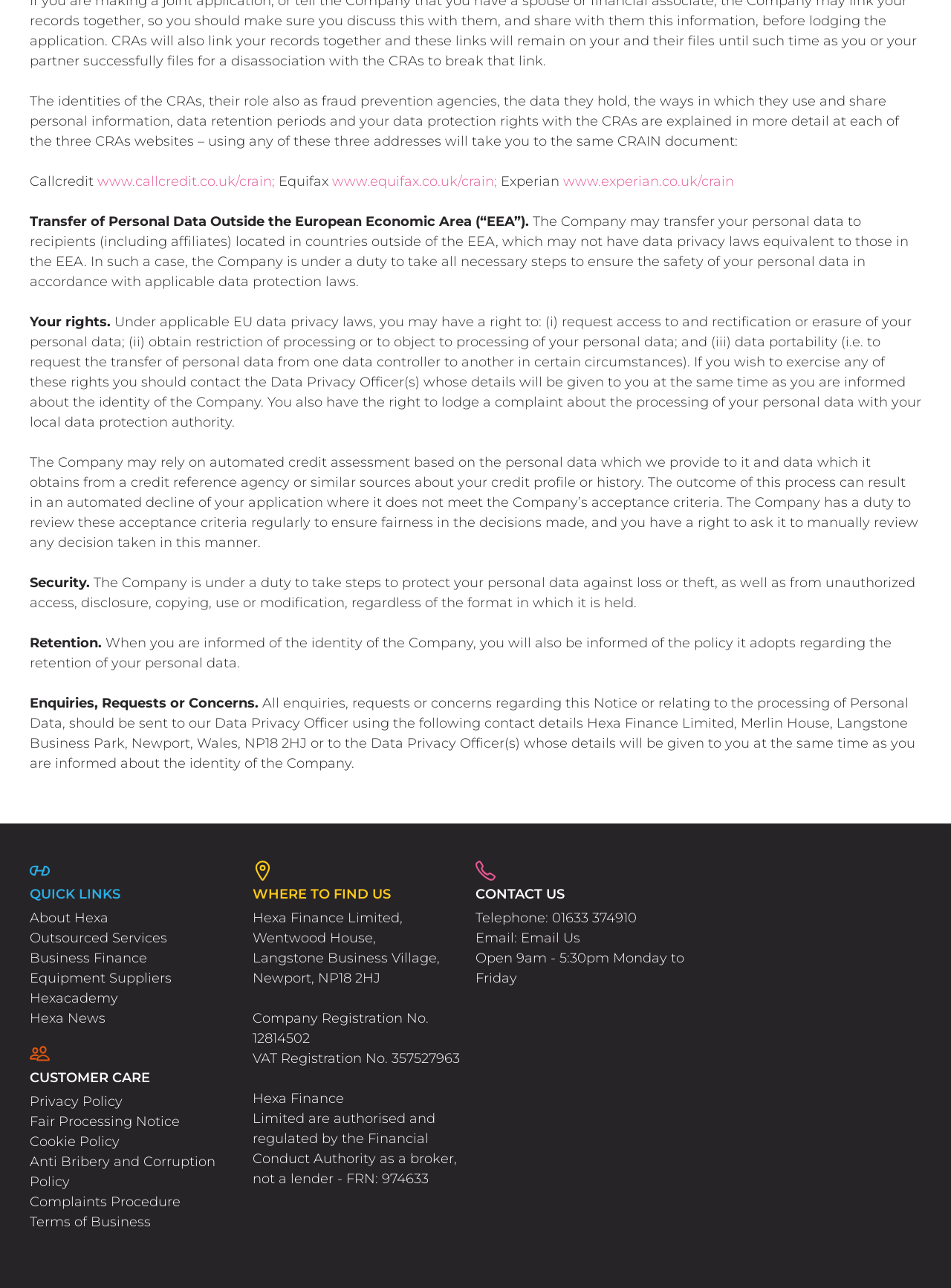Find the bounding box coordinates of the element you need to click on to perform this action: 'read Privacy Policy'. The coordinates should be represented by four float values between 0 and 1, in the format [left, top, right, bottom].

[0.031, 0.848, 0.129, 0.863]